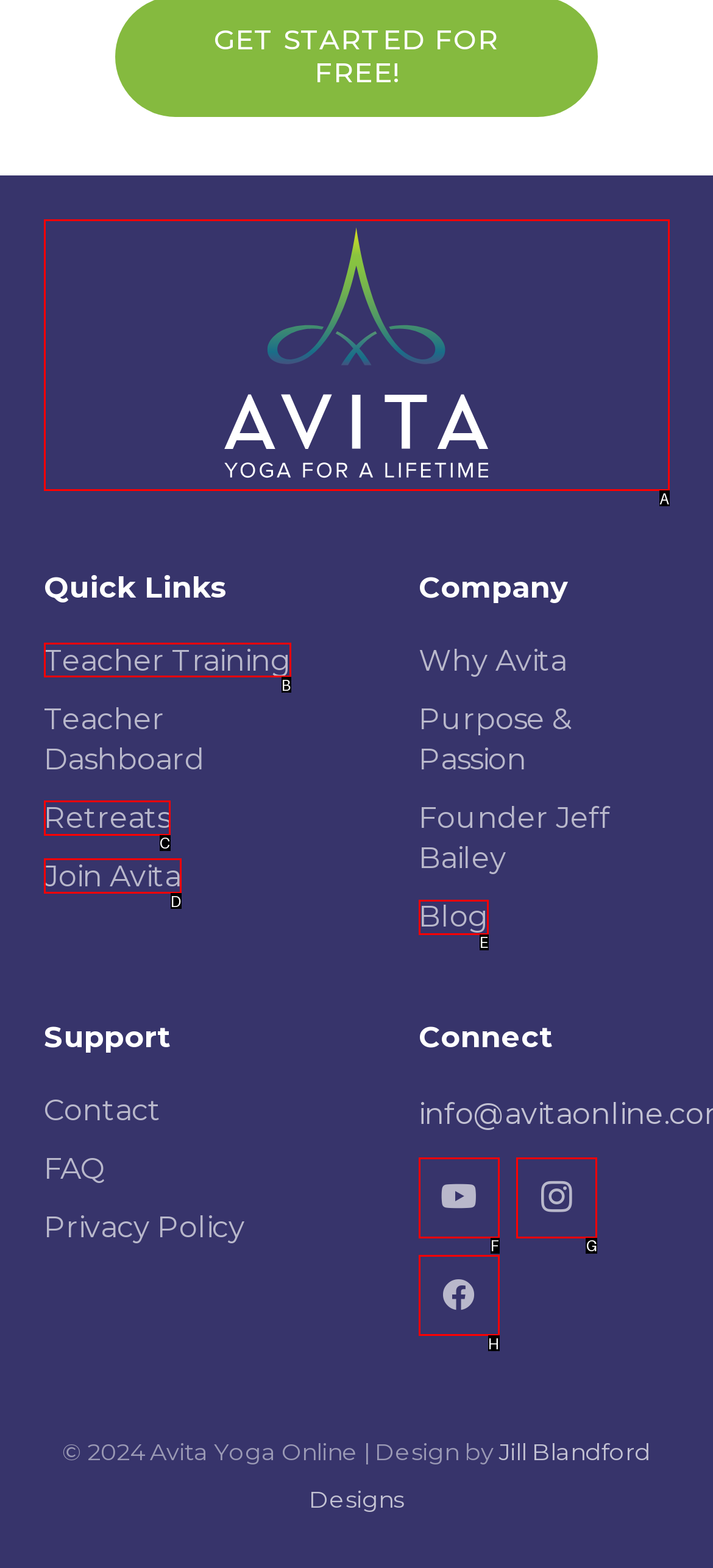Decide which HTML element to click to complete the task: Click on Teacher Training Provide the letter of the appropriate option.

B